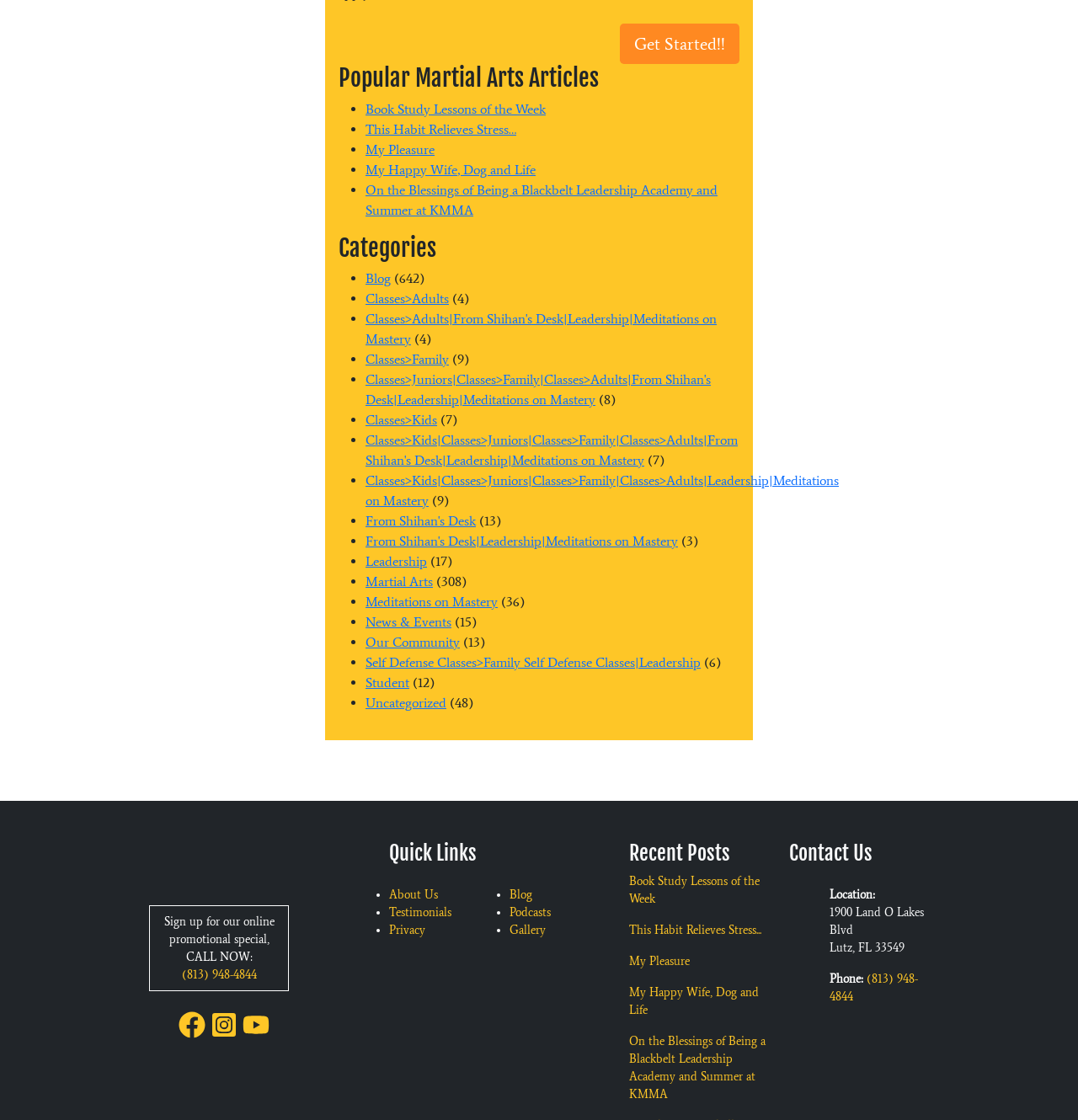Please respond to the question using a single word or phrase:
What is the logo displayed at the bottom of the webpage?

Krav Maga Martial Arts logo